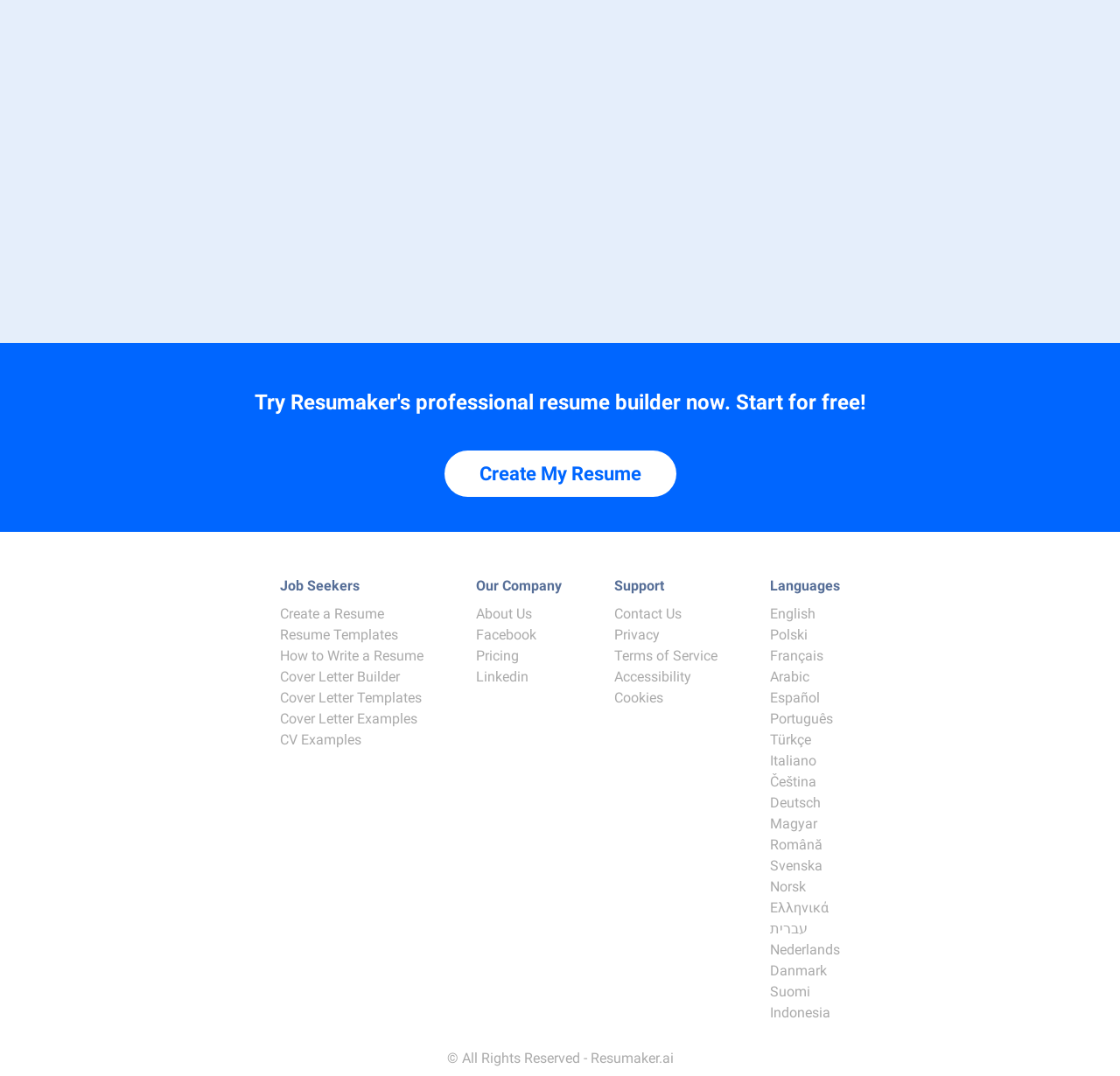Identify the bounding box of the UI element described as follows: "How to Write a Resume". Provide the coordinates as four float numbers in the range of 0 to 1 [left, top, right, bottom].

[0.25, 0.602, 0.378, 0.617]